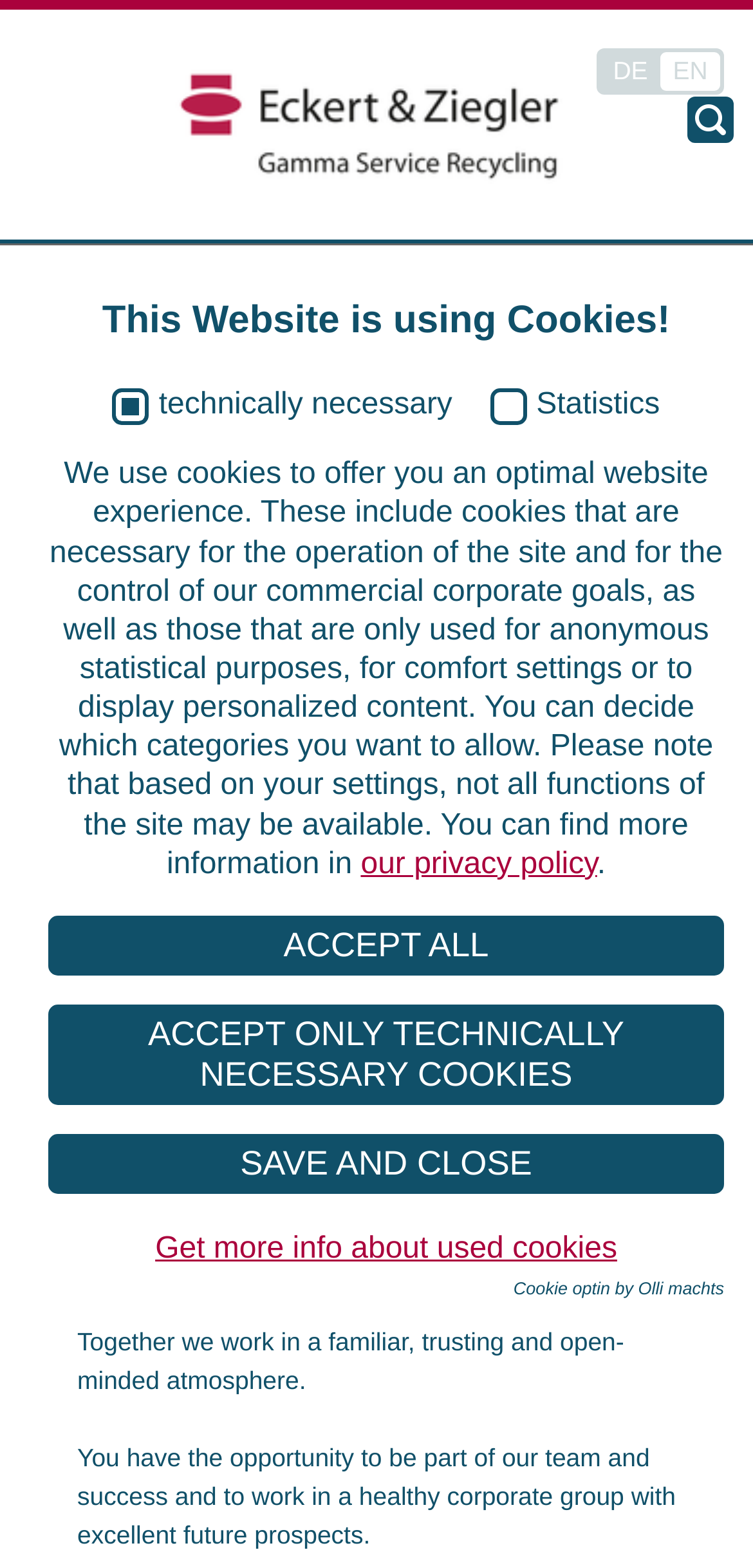Can you pinpoint the bounding box coordinates for the clickable element required for this instruction: "View team members"? The coordinates should be four float numbers between 0 and 1, i.e., [left, top, right, bottom].

[0.231, 0.11, 0.769, 0.128]